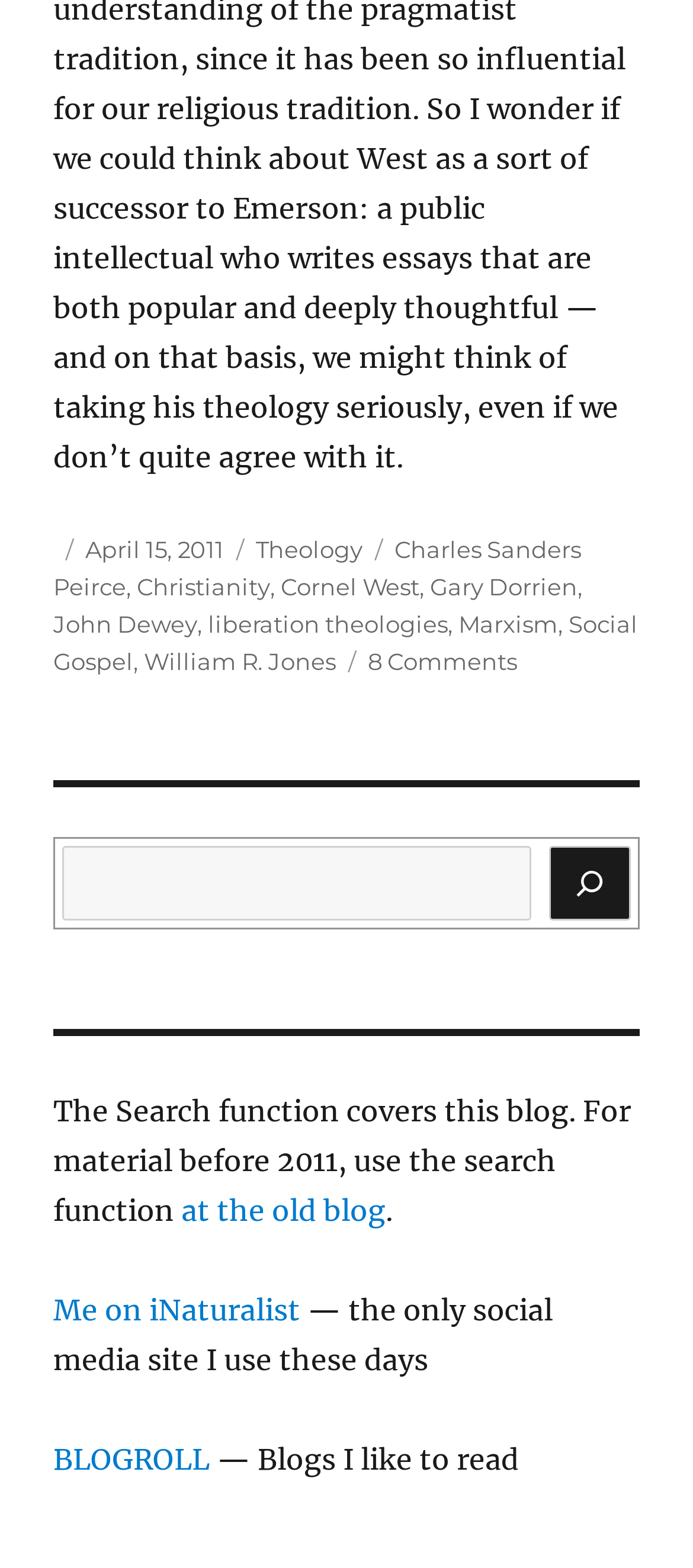Show the bounding box coordinates for the element that needs to be clicked to execute the following instruction: "View comments on Cornel West and us". Provide the coordinates in the form of four float numbers between 0 and 1, i.e., [left, top, right, bottom].

[0.531, 0.412, 0.746, 0.43]